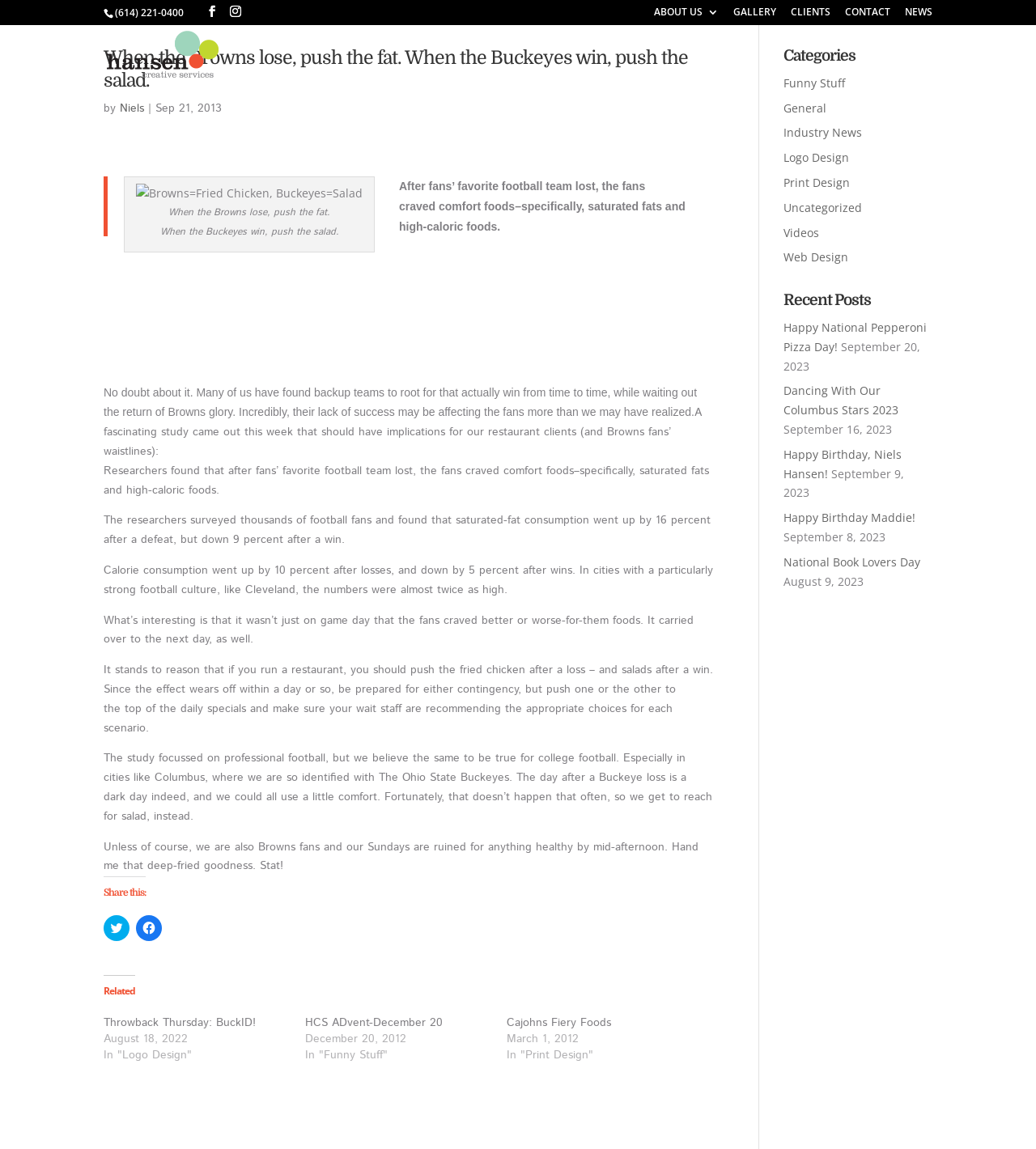Predict the bounding box of the UI element based on this description: "Industry News".

[0.756, 0.109, 0.832, 0.122]